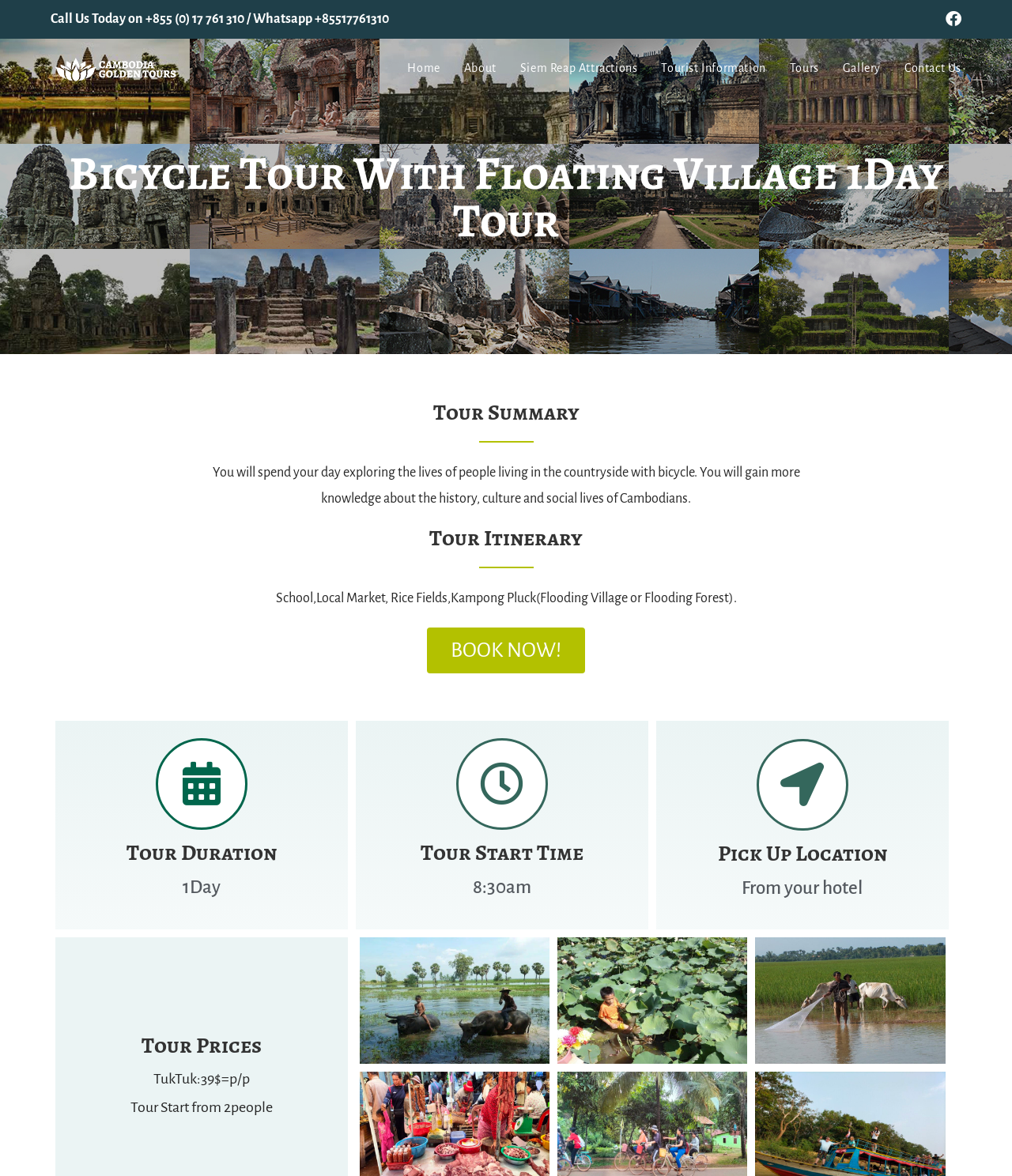Locate the bounding box coordinates of the element that should be clicked to execute the following instruction: "Book the tour now".

[0.422, 0.533, 0.578, 0.572]